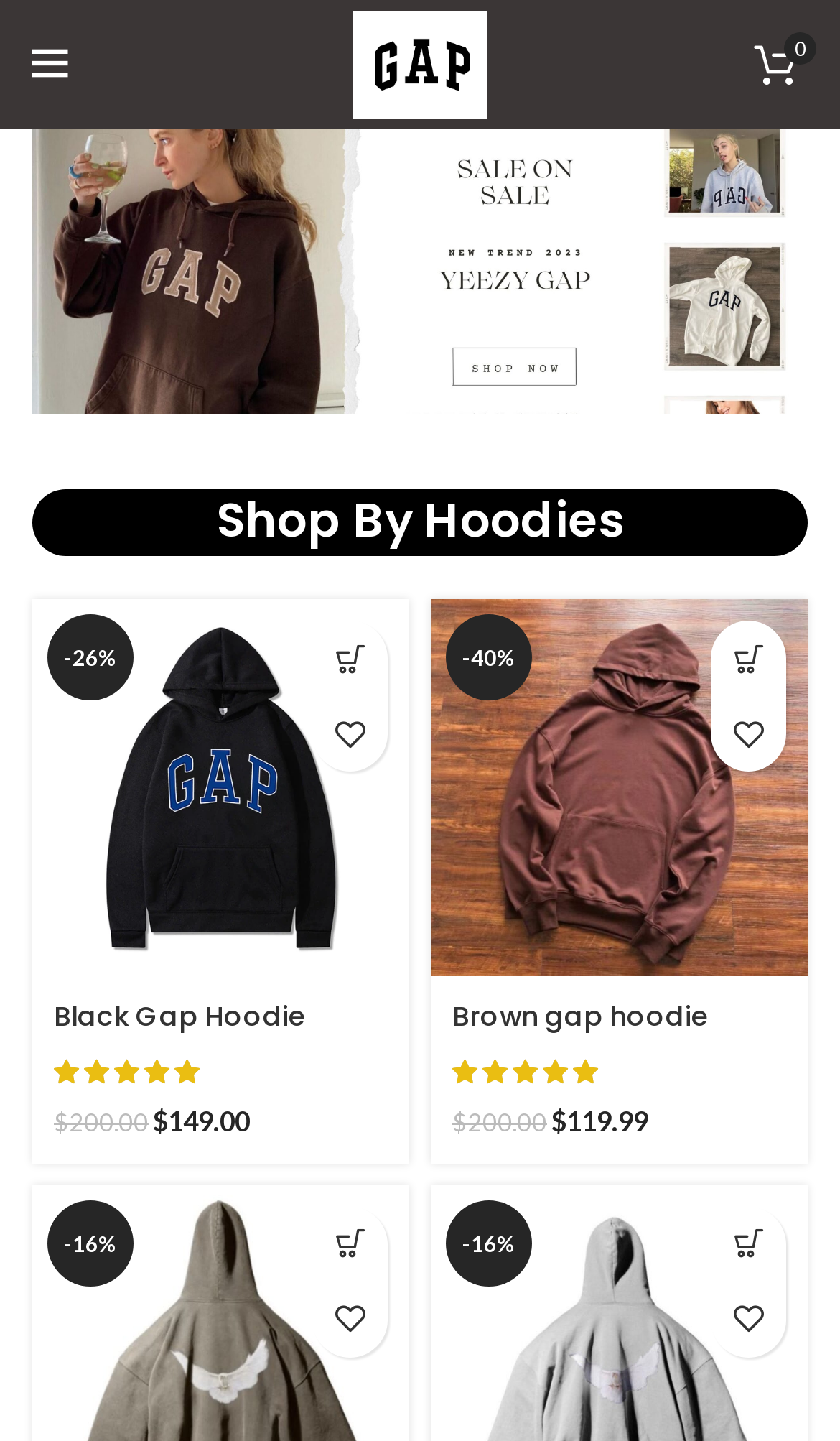Determine the bounding box for the UI element that matches this description: "-26%".

[0.038, 0.416, 0.487, 0.678]